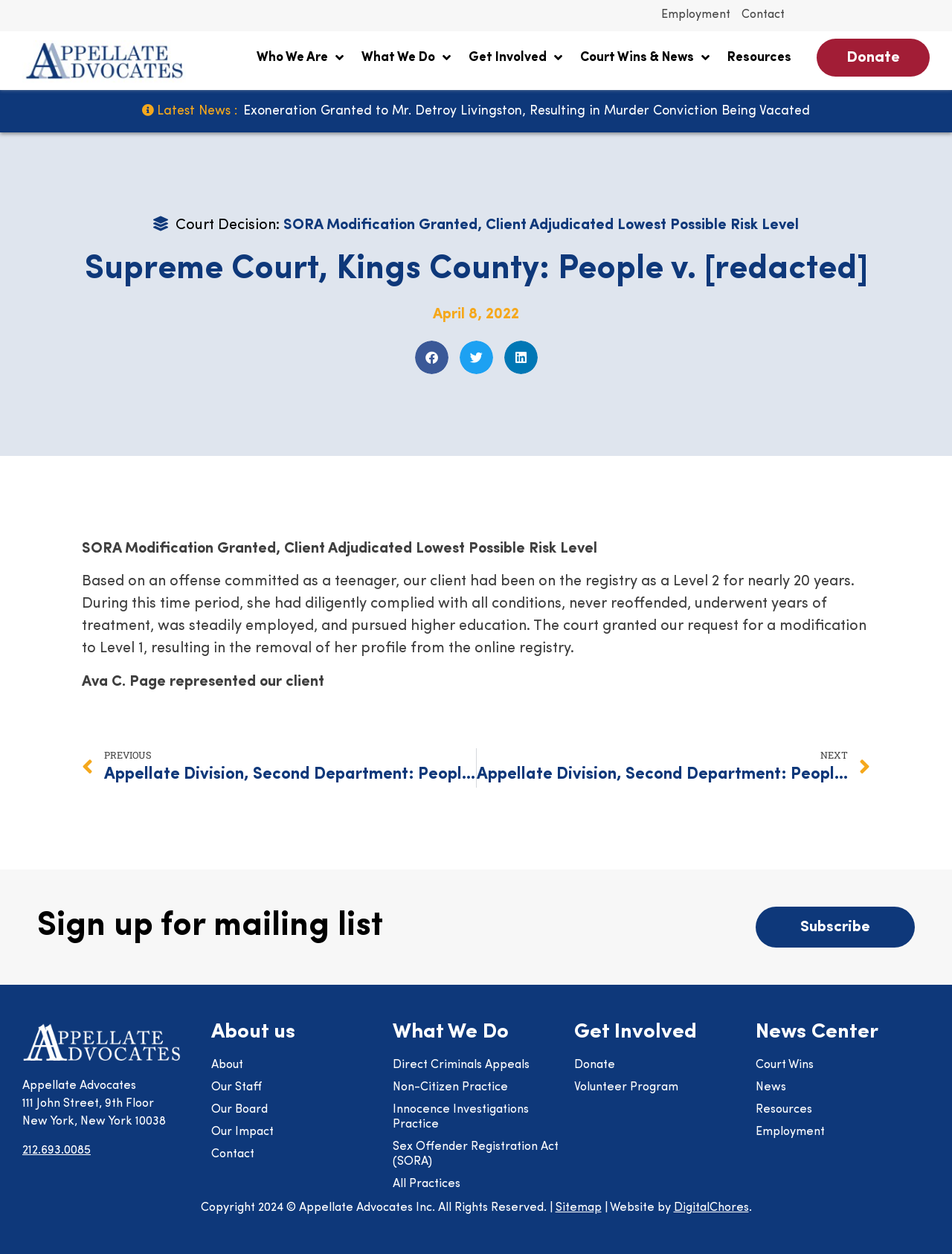Determine the bounding box coordinates for the area that needs to be clicked to fulfill this task: "Read the latest news". The coordinates must be given as four float numbers between 0 and 1, i.e., [left, top, right, bottom].

[0.165, 0.084, 0.851, 0.094]